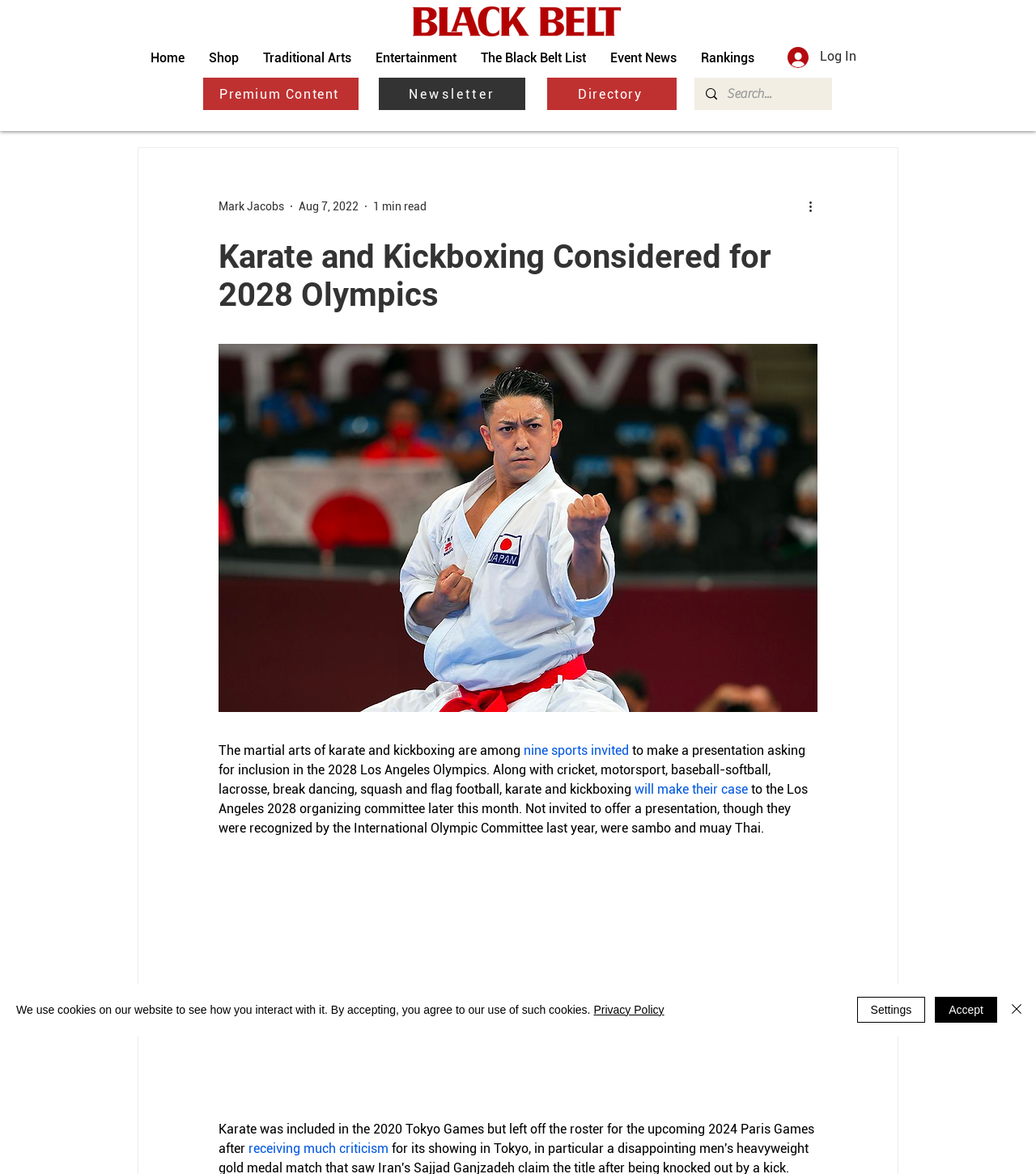What is the logo of the website?
Could you answer the question in a detailed manner, providing as much information as possible?

The logo of the website is a black belt logo, which is an image element located at the top left corner of the webpage, with a bounding box of [0.398, 0.006, 0.599, 0.031]. It is also a link element, indicating that it can be clicked to navigate to another page.